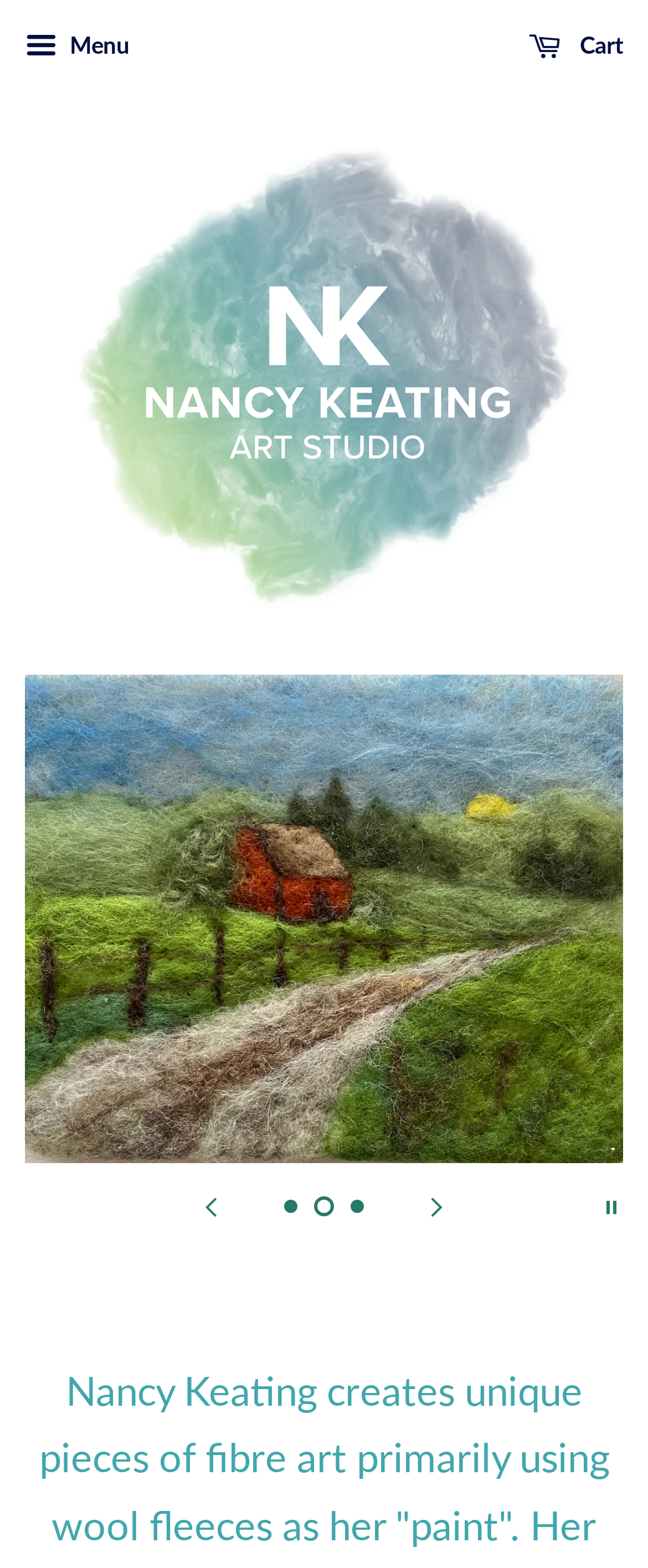Write a detailed summary of the webpage.

The webpage is titled "Nancykeatingart" and appears to be an artist's portfolio or website. At the top left corner, there is a "Menu" button, and to its right, a "Cart" link. Below these elements, the website's title "Nancykeatingart" is displayed as a heading, accompanied by a link and an image with the same name.

The main content of the webpage is a slideshow, which occupies most of the screen. The slideshow has a "Pause slideshow" button at the bottom right corner, and navigation buttons "Previous slide" and "Next slide" at the bottom center. Below these buttons, there are links to load specific slides, with the current slide indicated as "Slide 3, current".